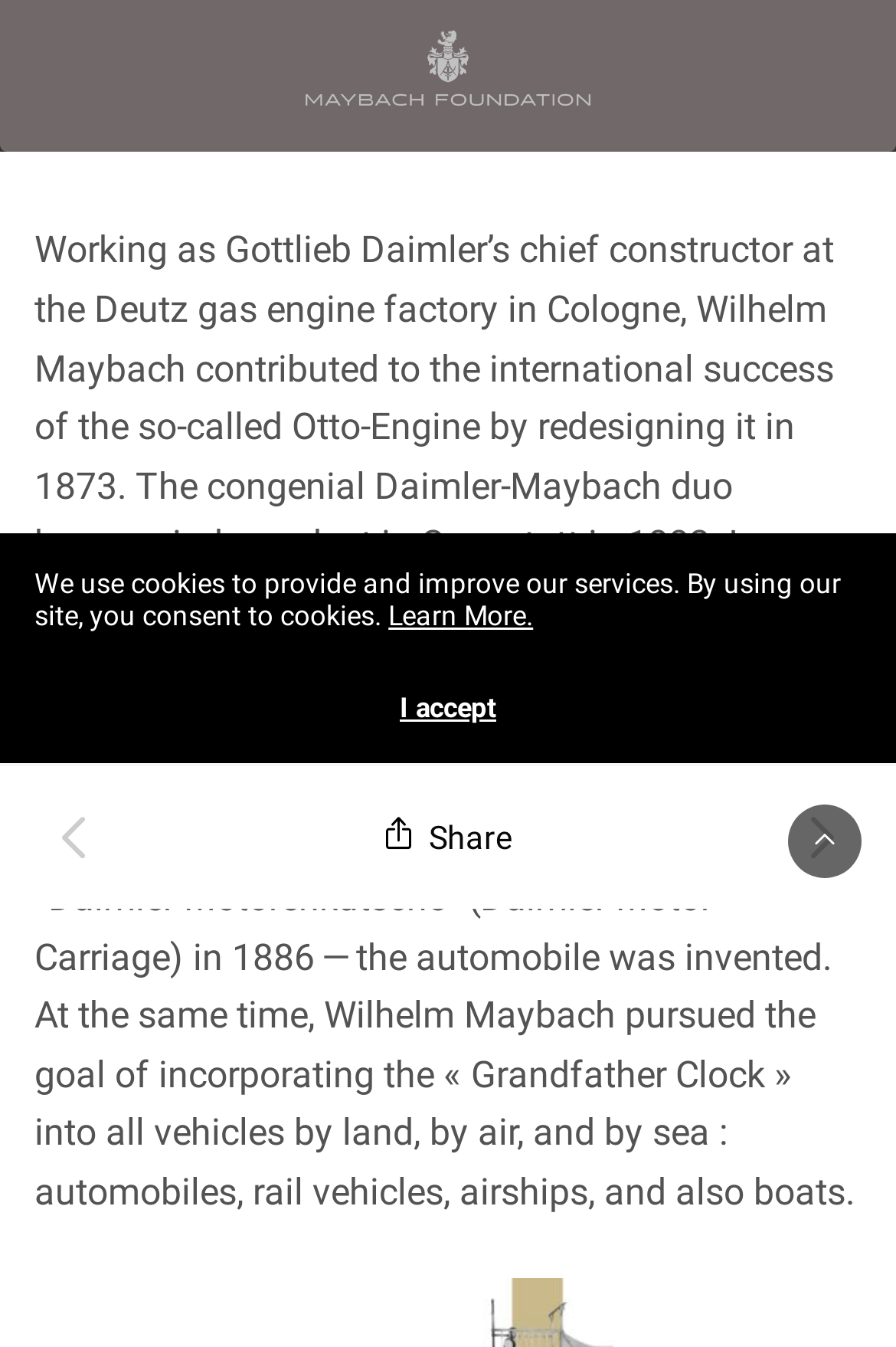Provide the bounding box coordinates of the UI element that matches the description: "Share".

[0.429, 0.608, 0.571, 0.635]